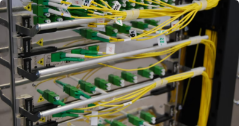Give an in-depth summary of the scene depicted in the image.

The image features a dedicated server rack equipped with various fiber optic cables. The cables, primarily in bright yellow, are neatly organized and connect to multiple green connectors, which are typical in fiber optic networks. This infrastructure is essential for high-speed internet connectivity and data transmission, serving as the backbone for modern communication systems. The orderly arrangement of cables suggests a well-maintained setup, highlighting the importance of organization in ensuring optimal performance and efficient troubleshooting in networking environments. This setup likely forms a crucial part of an IT infrastructure, supporting various applications and services.